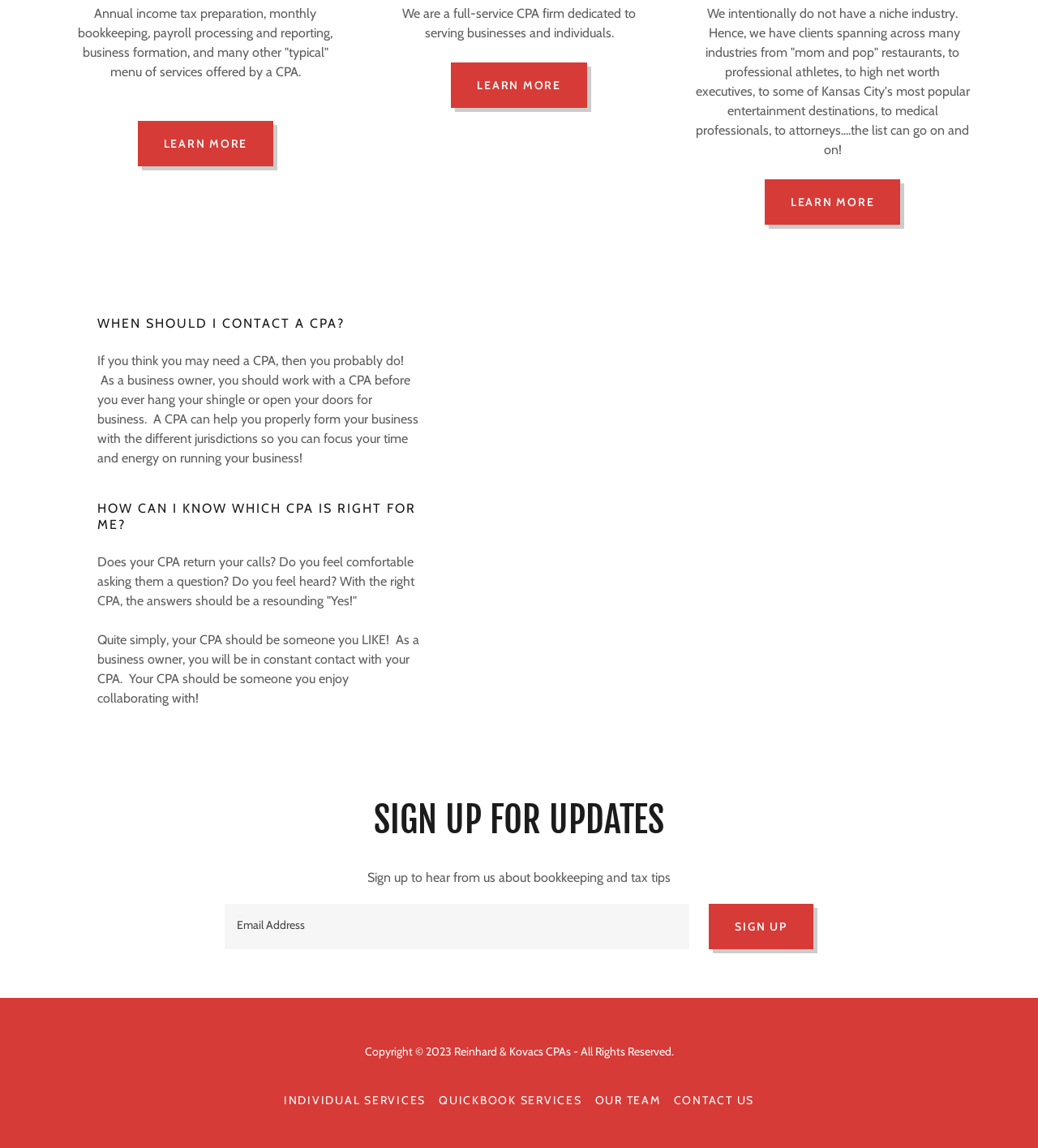Please provide the bounding box coordinates for the element that needs to be clicked to perform the instruction: "Click INDIVIDUAL SERVICES to view individual services offered". The coordinates must consist of four float numbers between 0 and 1, formatted as [left, top, right, bottom].

[0.267, 0.946, 0.417, 0.97]